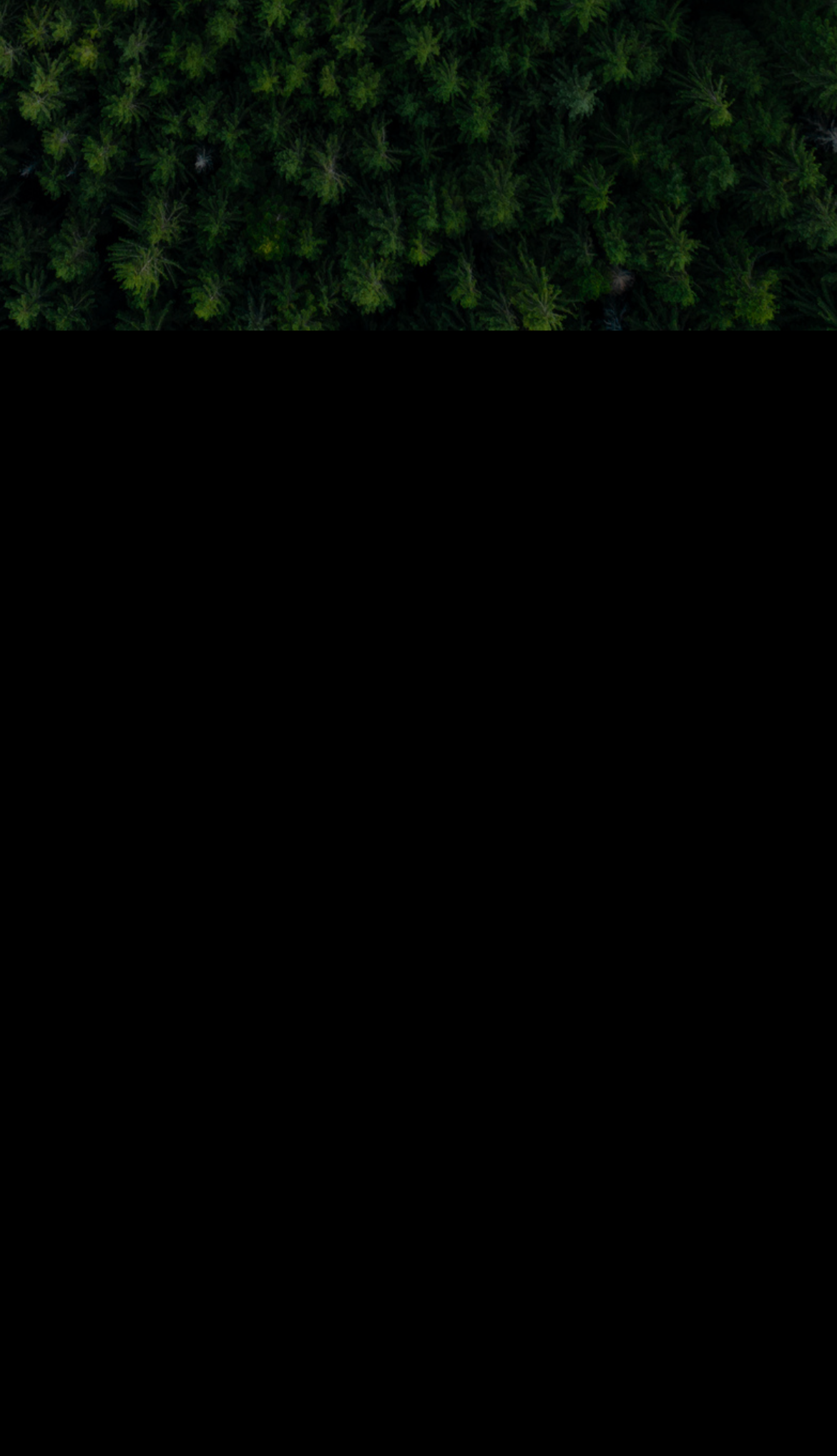Identify the bounding box coordinates of the area you need to click to perform the following instruction: "Contact via phone number".

[0.409, 0.376, 0.671, 0.406]